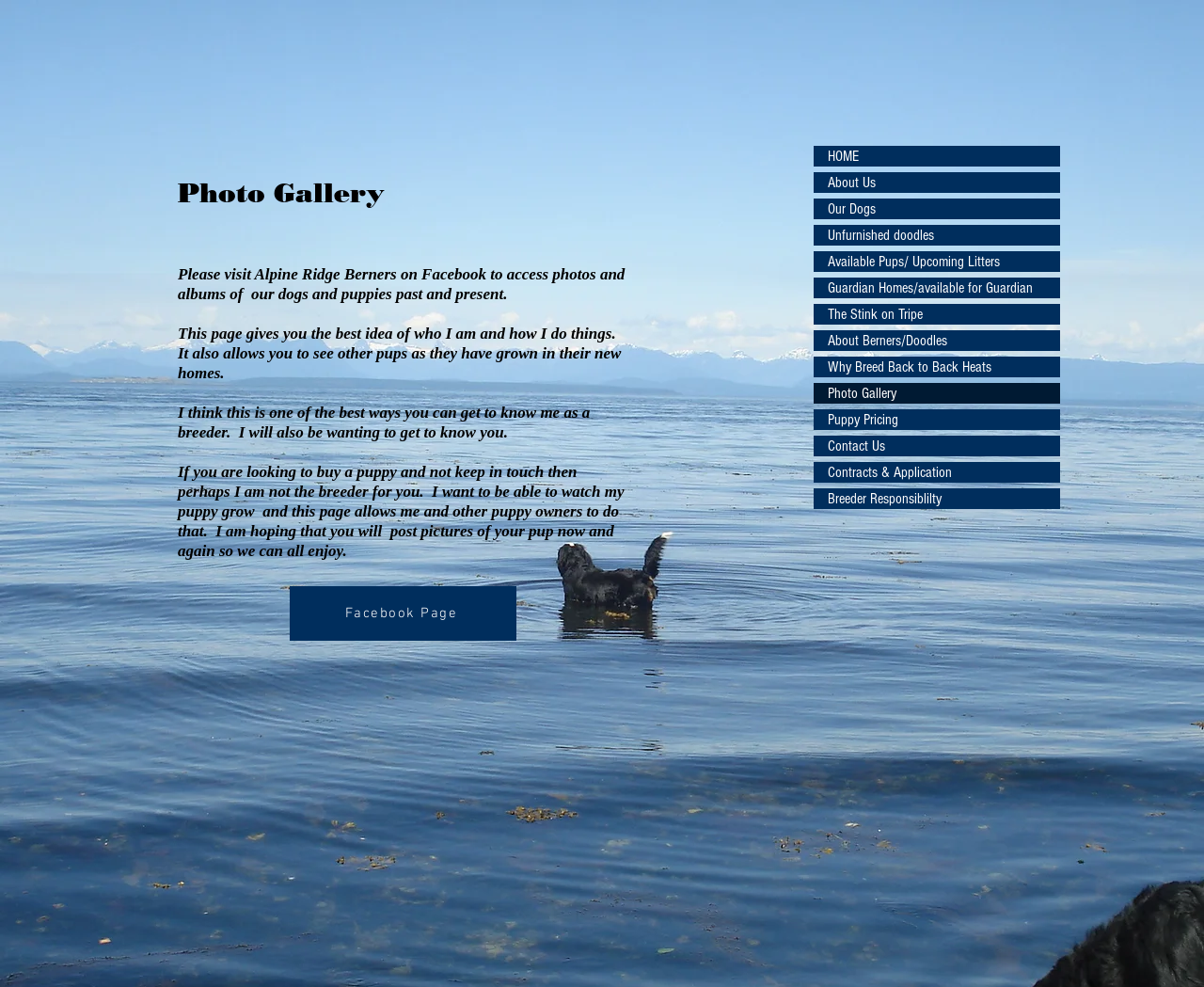Using the description "Unfurnished doodles", predict the bounding box of the relevant HTML element.

[0.676, 0.228, 0.88, 0.249]